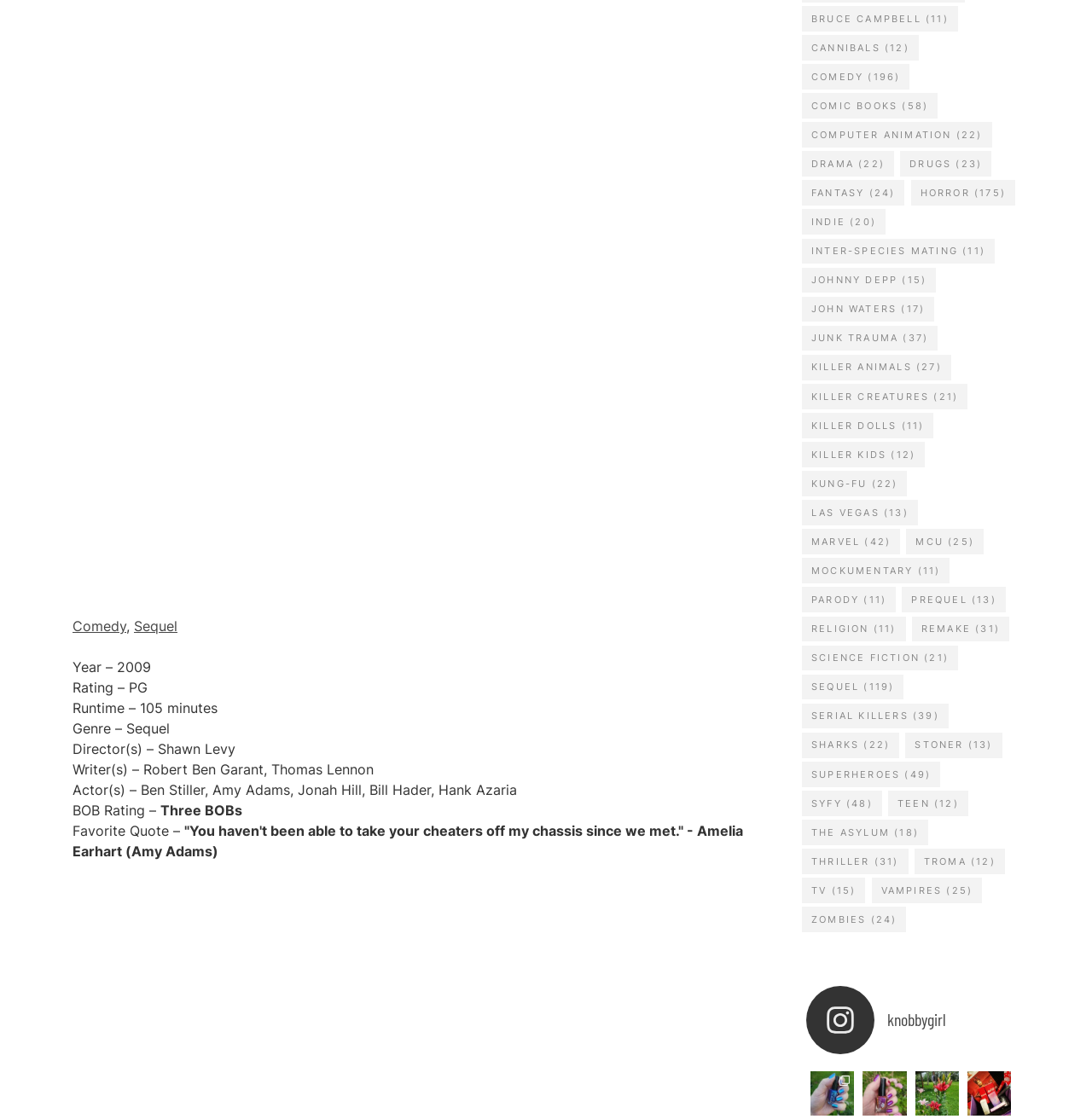Identify the bounding box coordinates for the element you need to click to achieve the following task: "Click on Sequel". Provide the bounding box coordinates as four float numbers between 0 and 1, in the form [left, top, right, bottom].

[0.123, 0.552, 0.162, 0.567]